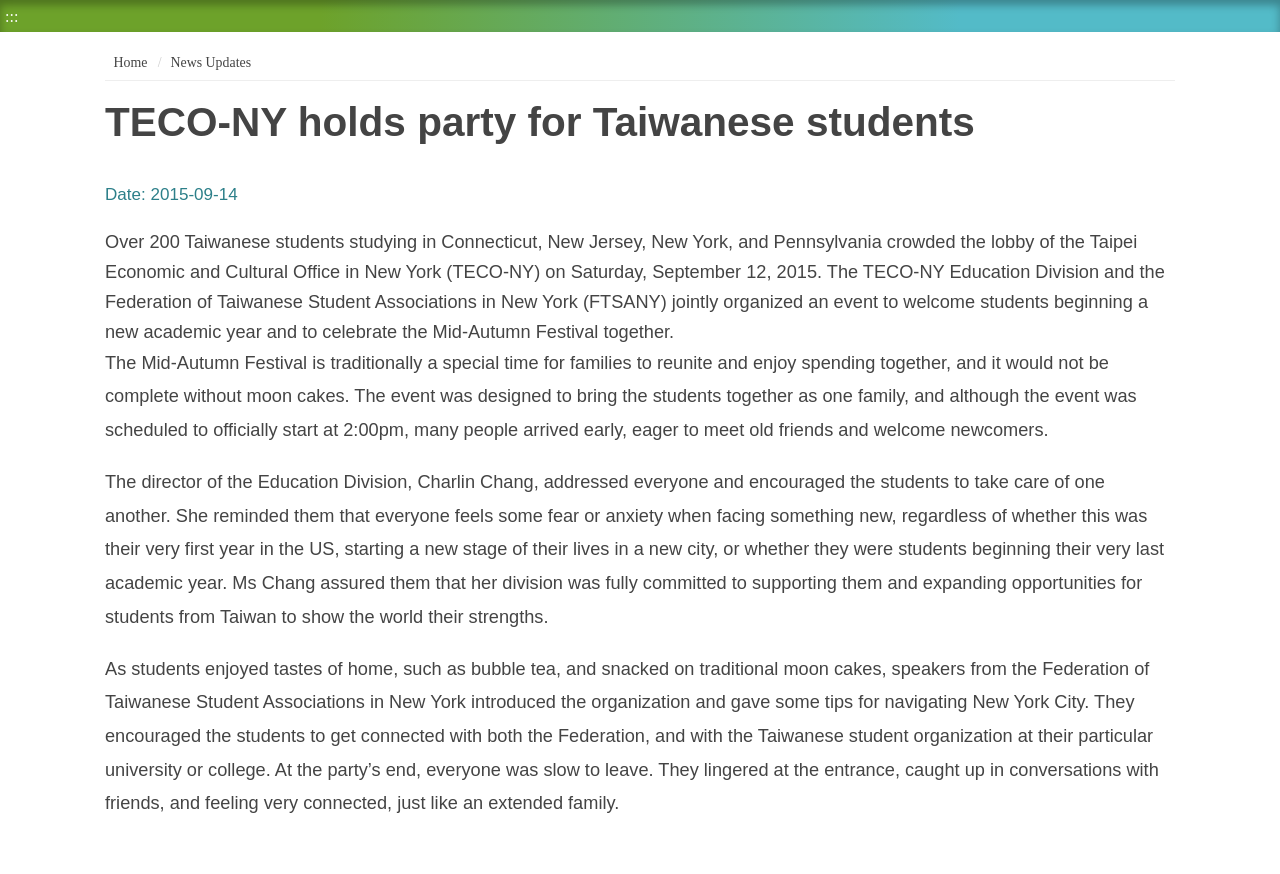Write a detailed summary of the webpage, including text, images, and layout.

The webpage is about an event organized by the Taipei Economic and Cultural Office in New York (TECO-NY) for Taiwanese students studying in the US. At the top of the page, there are three links: ":::", "Home", and "News Updates", aligned horizontally. Below these links, there is a heading that reads "TECO-NY holds party for Taiwanese students". 

To the right of the heading, there is a date "2015-09-14" with a label "Date:". Below the heading, there is a long paragraph of text that describes the event, which was held to welcome students beginning a new academic year and to celebrate the Mid-Autumn Festival together. 

Following this paragraph, there are three more paragraphs of text that provide more details about the event, including the activities and speeches that took place. The text is densely packed and takes up most of the page. There are no images on the page.